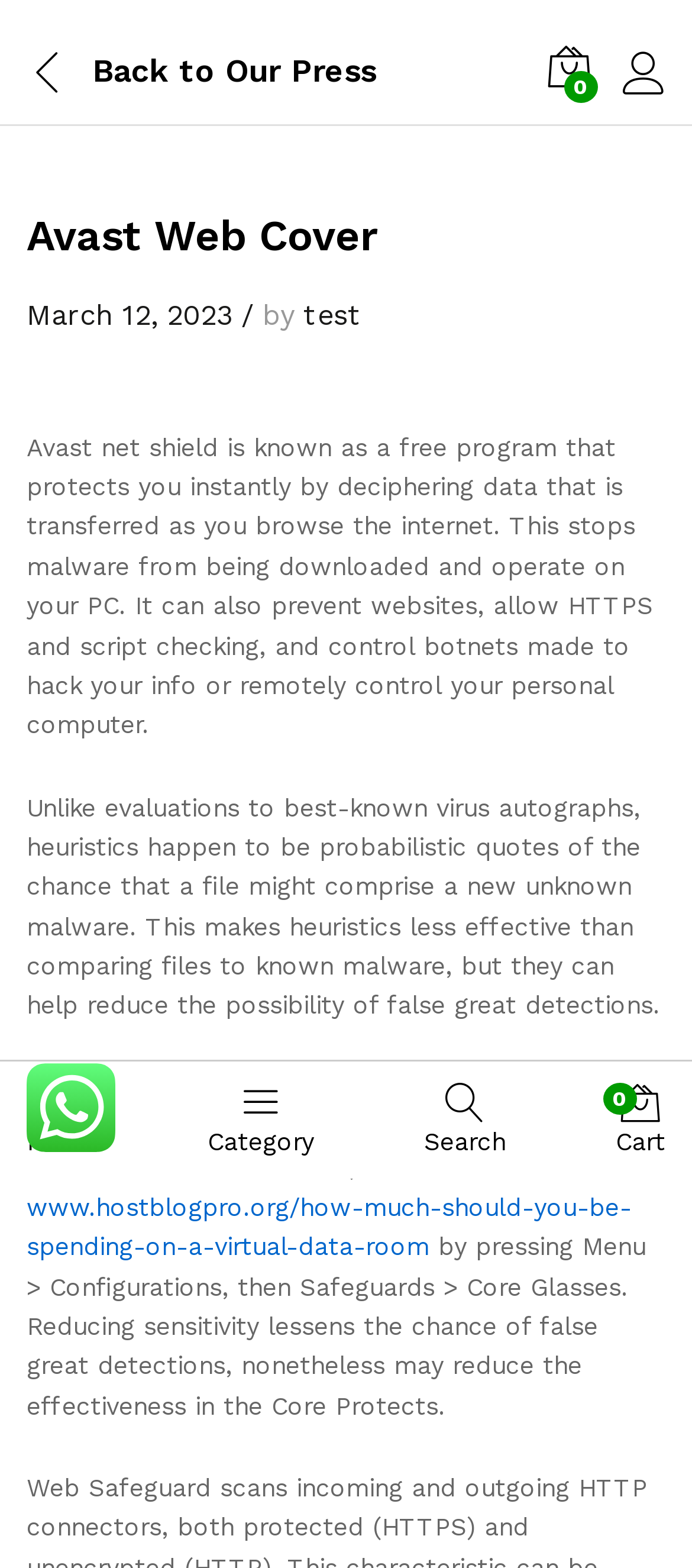Identify the text that serves as the heading for the webpage and generate it.

Back to Our Press